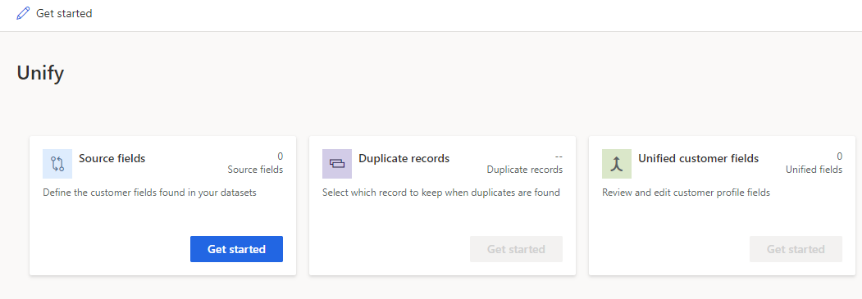Look at the image and answer the question in detail:
How many 'Get started' buttons are present in the interface?

There are three 'Get started' buttons present in the interface, one in each of the three primary sections: 'Source Fields', 'Duplicate Records', and 'Unified Customer Fields'.